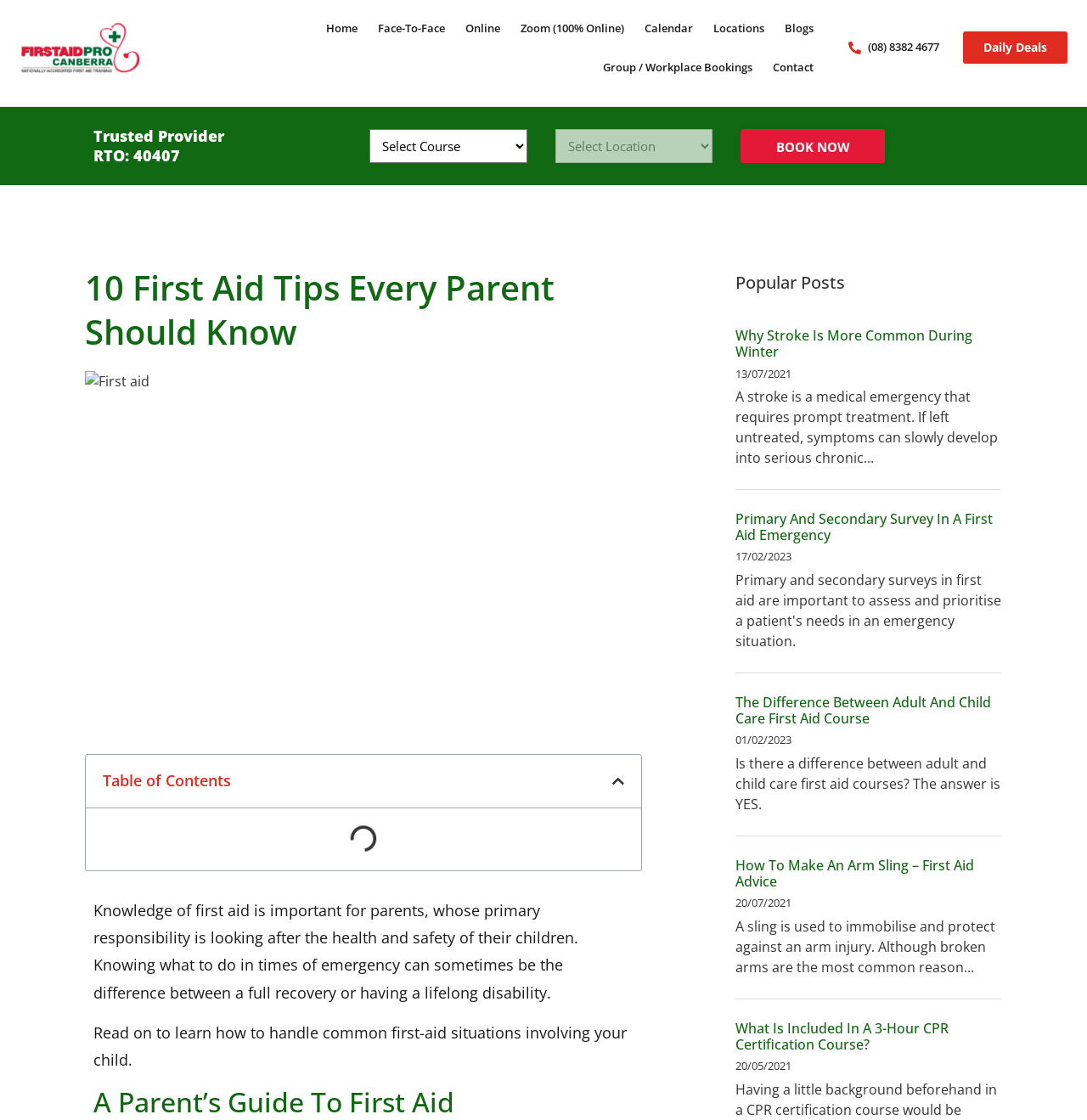Can you determine the bounding box coordinates of the area that needs to be clicked to fulfill the following instruction: "Click on 'Primary And Secondary Survey In A First Aid Emergency'"?

[0.677, 0.455, 0.913, 0.486]